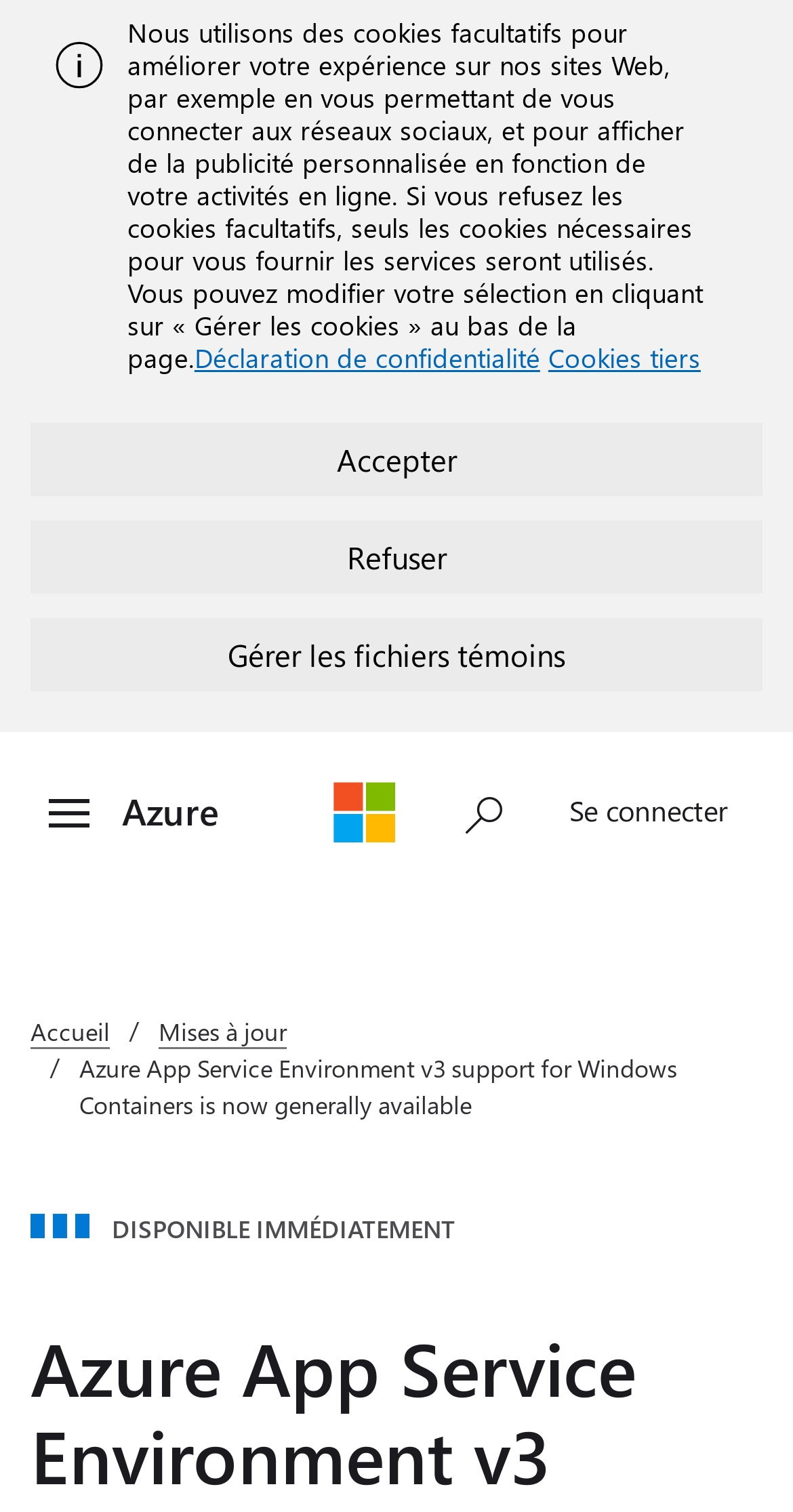Please identify the bounding box coordinates of the area that needs to be clicked to follow this instruction: "Go to Azure".

[0.154, 0.521, 0.277, 0.553]